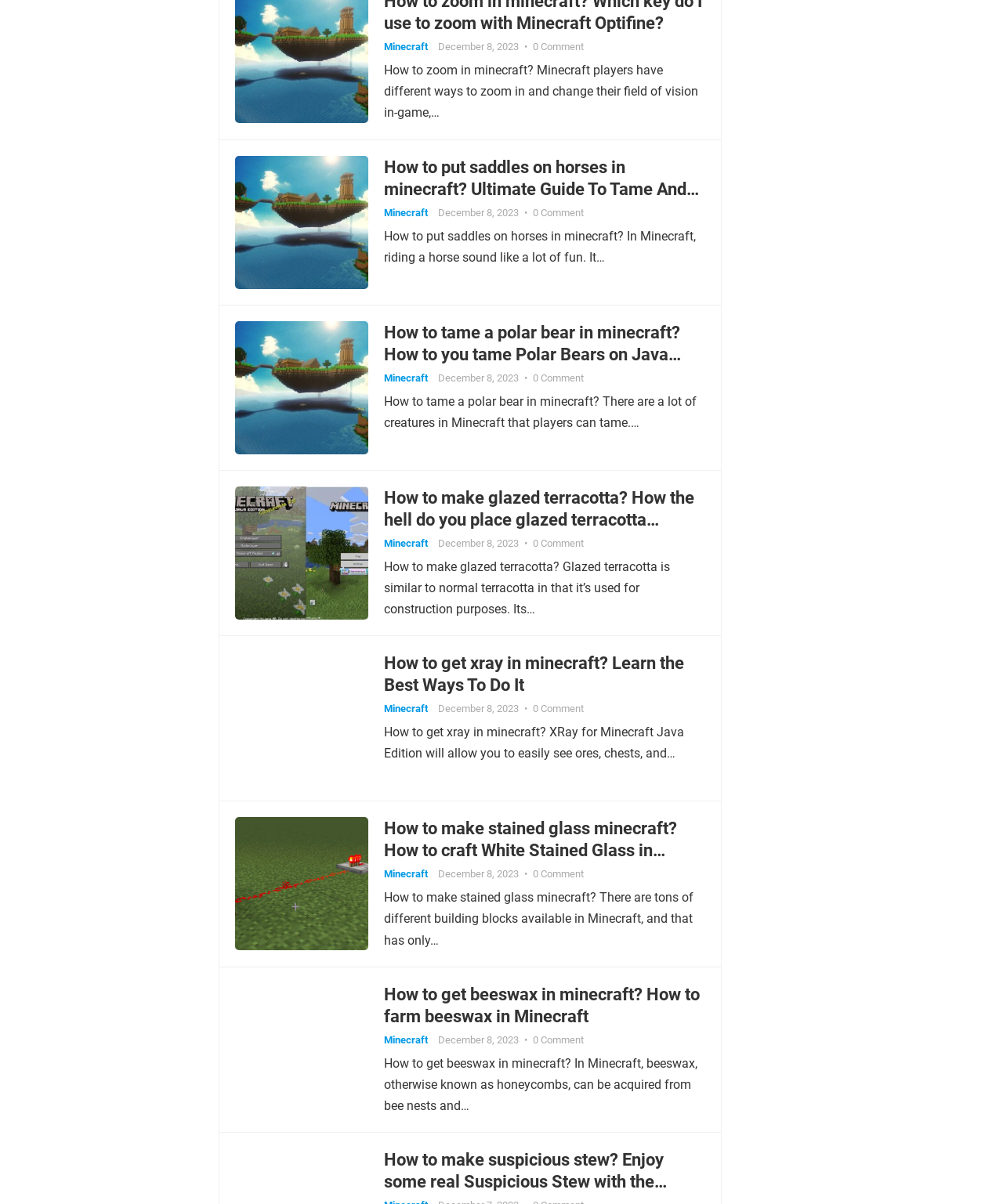Using the provided description Minecraft, find the bounding box coordinates for the UI element. Provide the coordinates in (top-left x, top-left y, bottom-right x, bottom-right y) format, ensuring all values are between 0 and 1.

[0.383, 0.034, 0.427, 0.044]